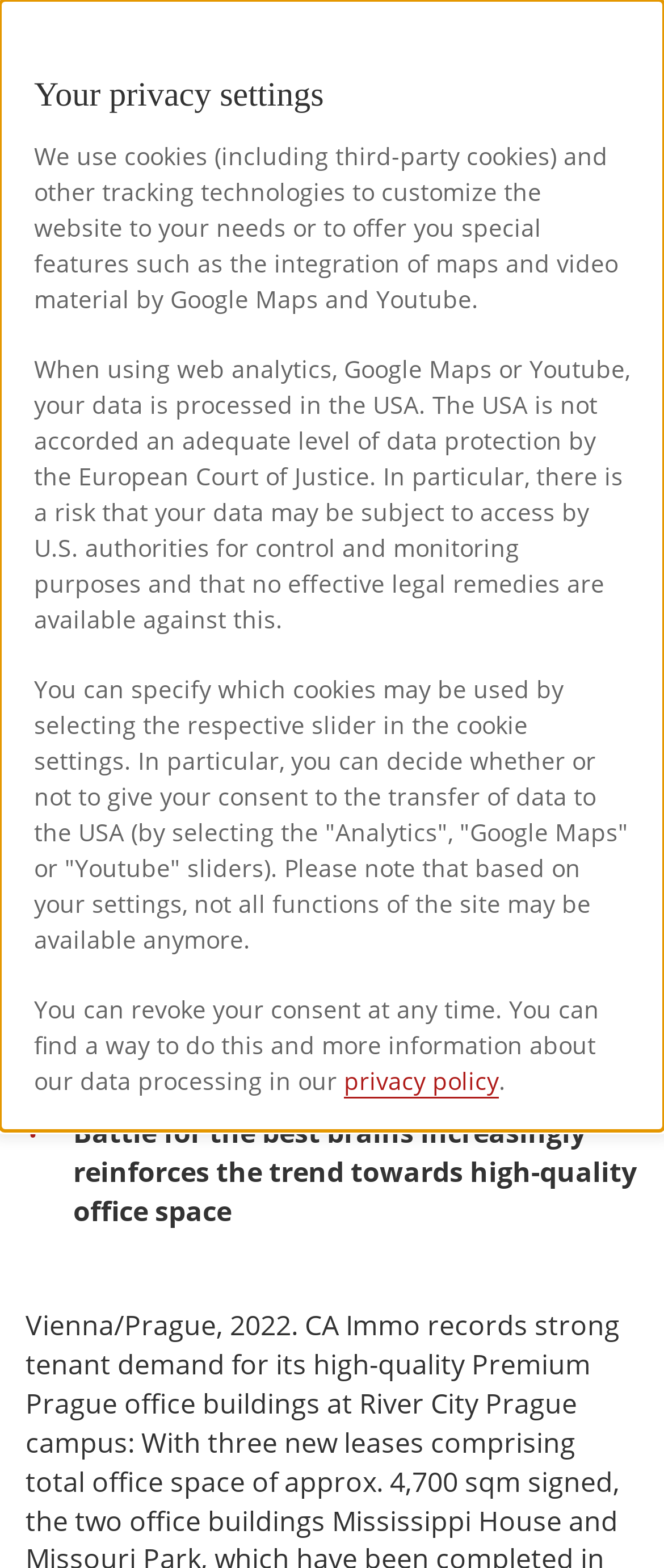Could you provide the bounding box coordinates for the portion of the screen to click to complete this instruction: "View press releases"?

[0.251, 0.081, 0.346, 0.103]